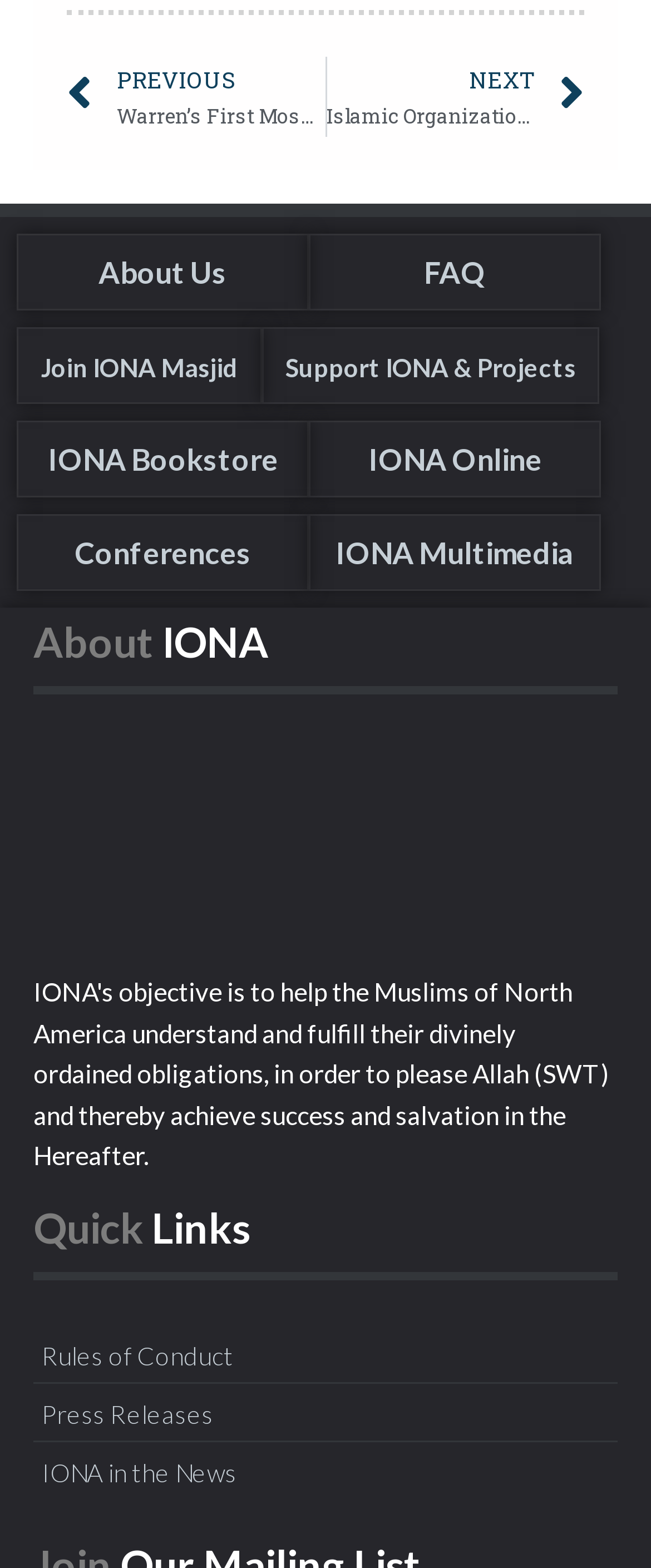Please identify the bounding box coordinates of the element's region that should be clicked to execute the following instruction: "read press releases". The bounding box coordinates must be four float numbers between 0 and 1, i.e., [left, top, right, bottom].

[0.051, 0.885, 0.949, 0.917]